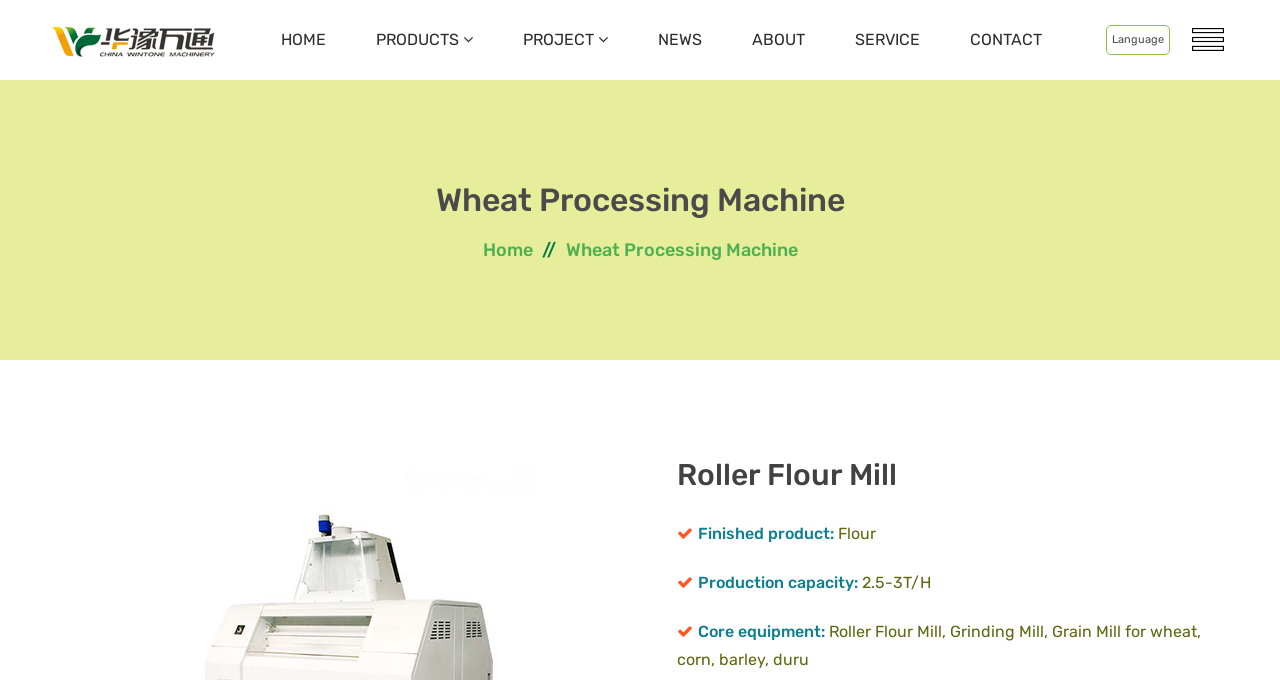Please specify the bounding box coordinates of the element that should be clicked to execute the given instruction: 'Learn about Wheat Processing Machine'. Ensure the coordinates are four float numbers between 0 and 1, expressed as [left, top, right, bottom].

[0.442, 0.352, 0.623, 0.384]